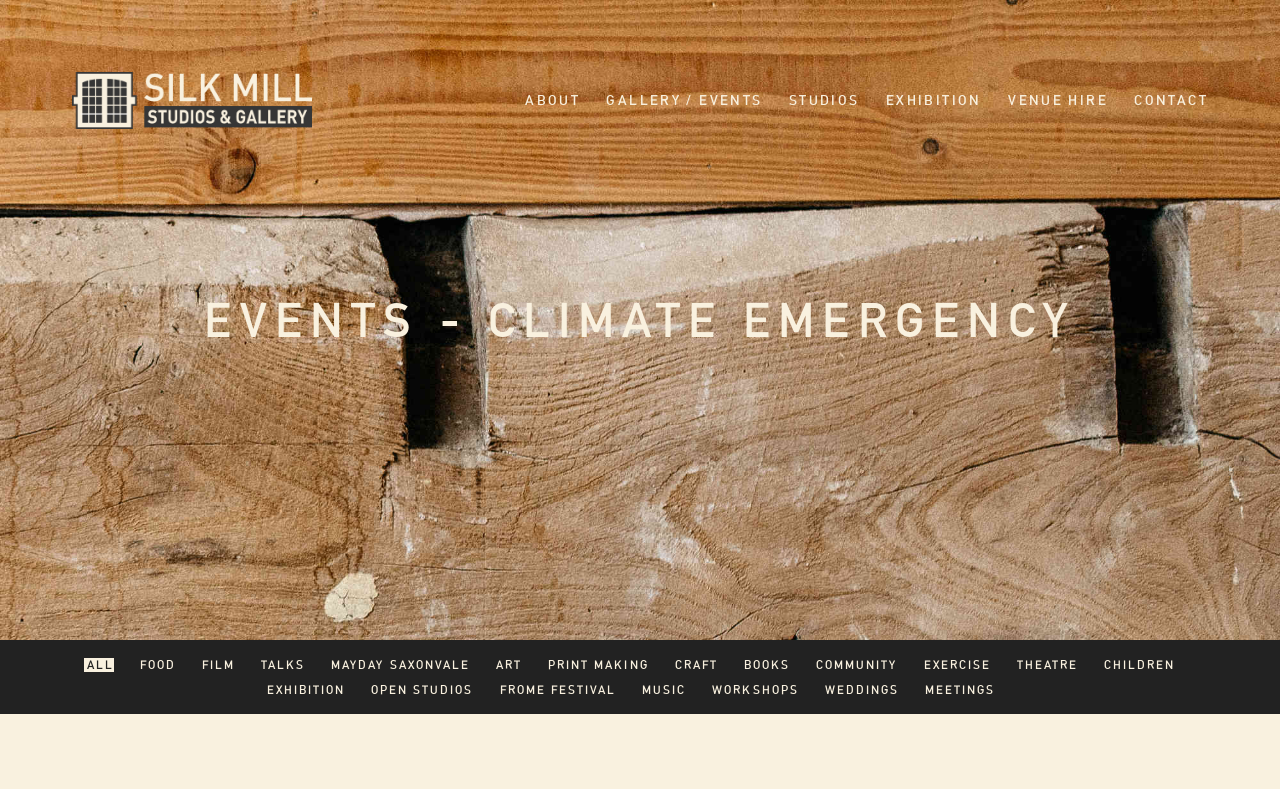Please identify the bounding box coordinates of the element's region that I should click in order to complete the following instruction: "Learn about OPEN STUDIOS". The bounding box coordinates consist of four float numbers between 0 and 1, i.e., [left, top, right, bottom].

[0.288, 0.866, 0.37, 0.883]